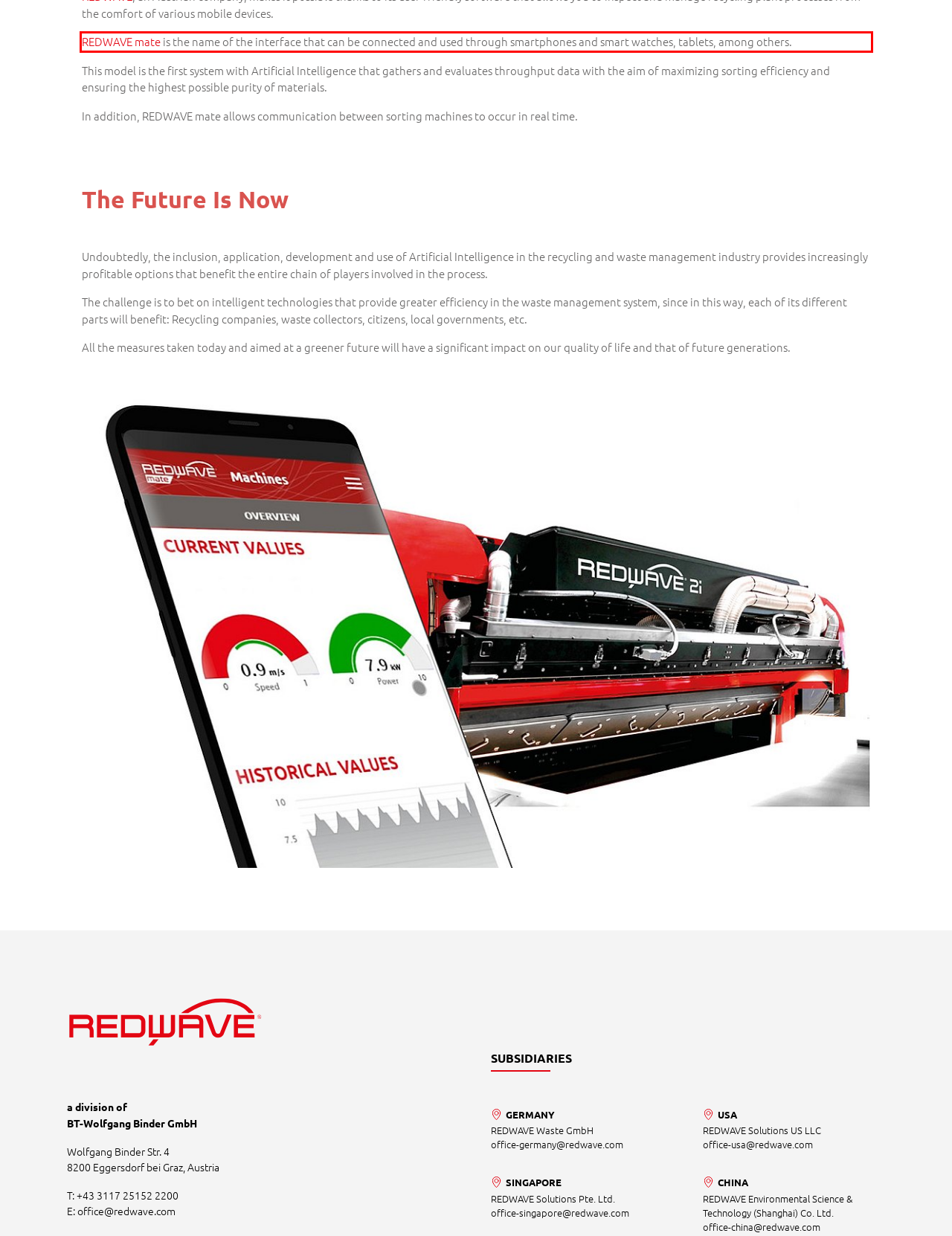Using OCR, extract the text content found within the red bounding box in the given webpage screenshot.

REDWAVE mate is the name of the interface that can be connected and used through smartphones and smart watches, tablets, among others.